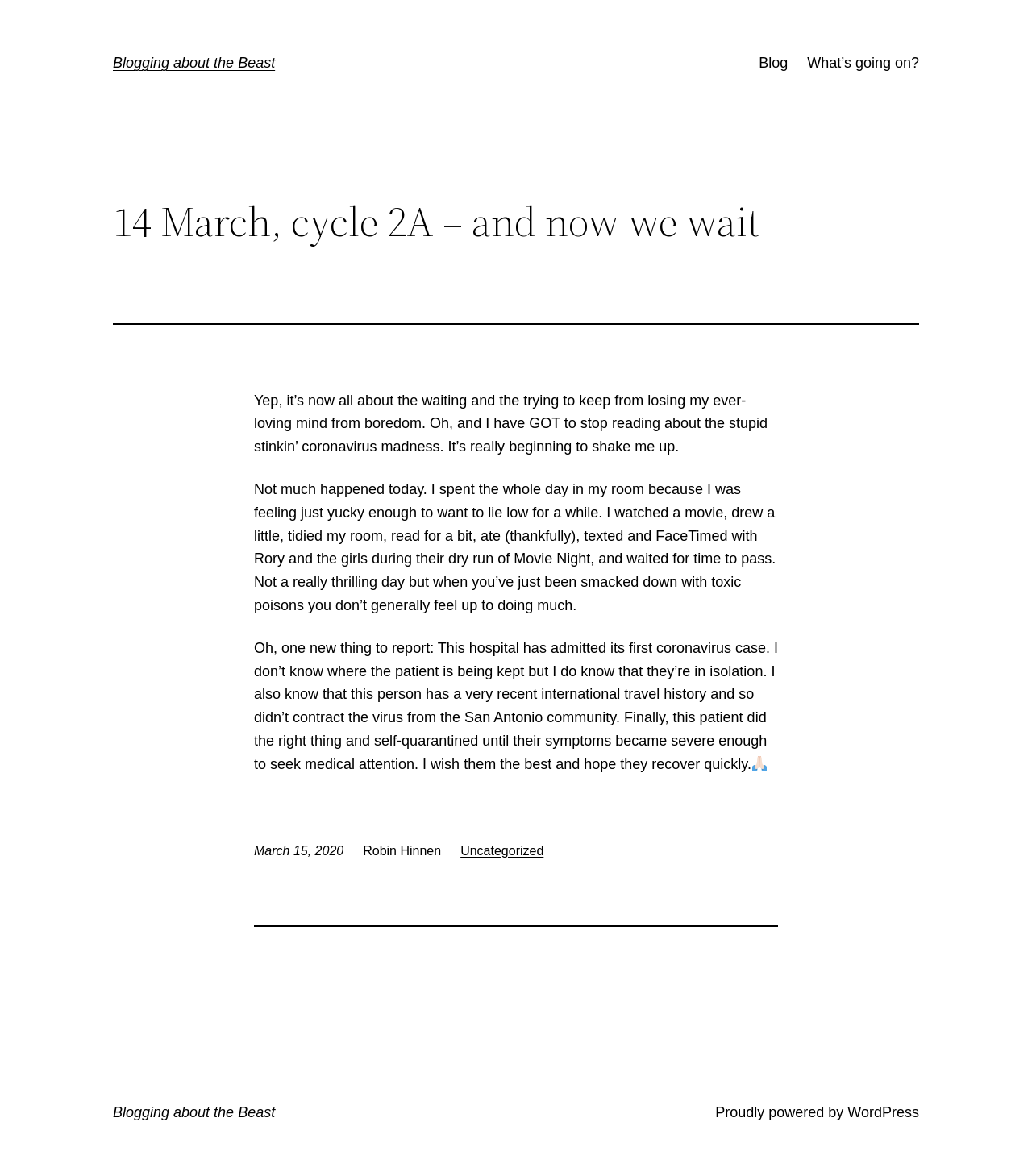Generate the main heading text from the webpage.

Blogging about the Beast